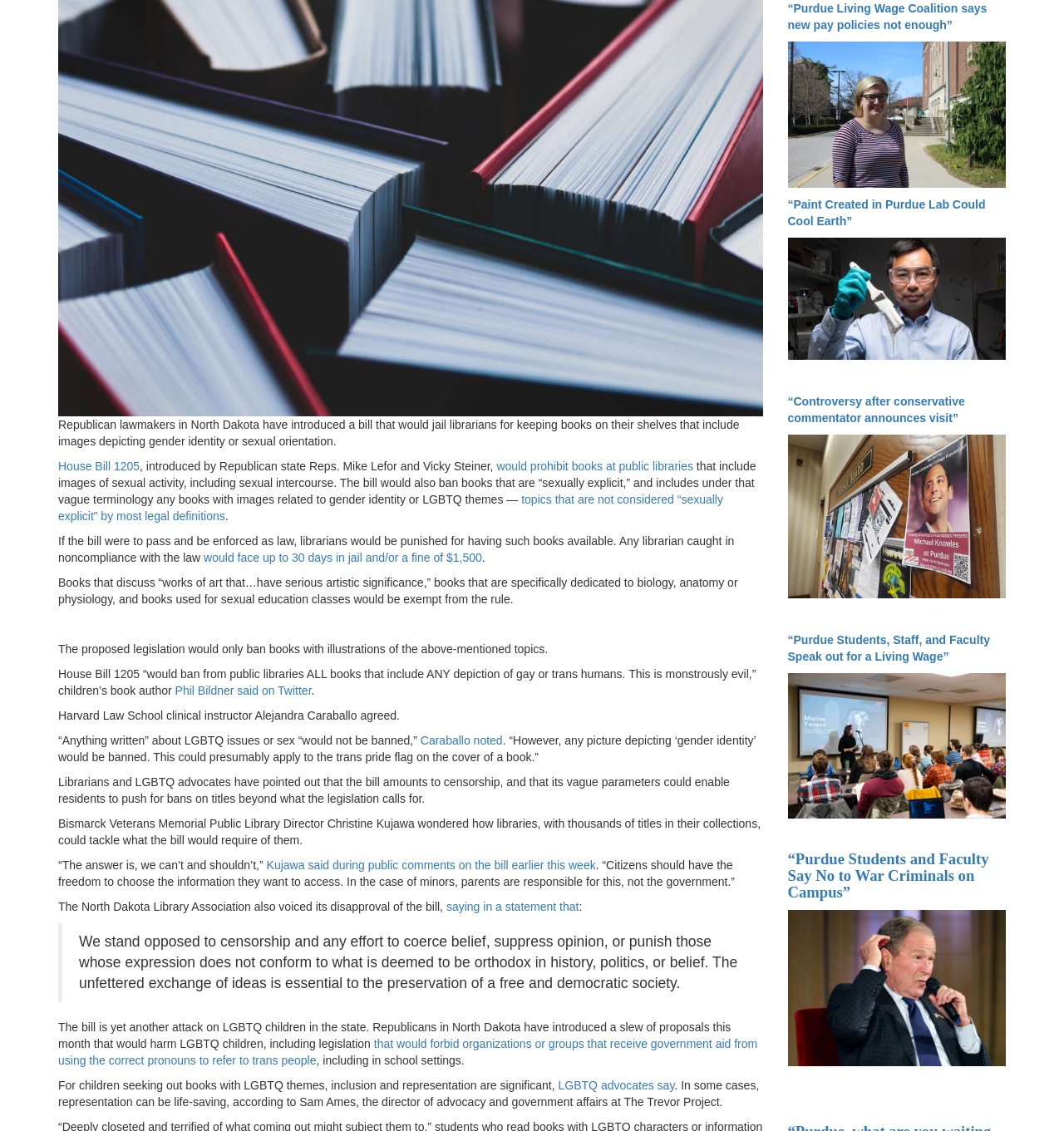Given the element description, predict the bounding box coordinates in the format (top-left x, top-left y, bottom-right x, bottom-right y), using floating point numbers between 0 and 1: saying in a statement that

[0.419, 0.795, 0.544, 0.807]